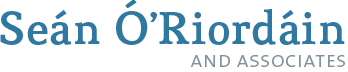Generate a detailed caption for the image.

The image features the logo of "Seán ÓRiordáin and Associates," presented in a professional and modern typeface. The logo prominently highlights the name "Seán ÓRiordáin" in a bold, soothing blue, emphasizing the brand's identity and focus on consultancy or advisory services. Below this, the phrase "AND ASSOCIATES" appears in a lighter shade, adding a touch of sophistication. This logo reflects the firm’s commitment to quality and effective public service provision, suggesting a blend of expertise and collaborative approach in their offerings. The overall design conveys professionalism and trust, aligning with their mission to enhance public services and performance standards.